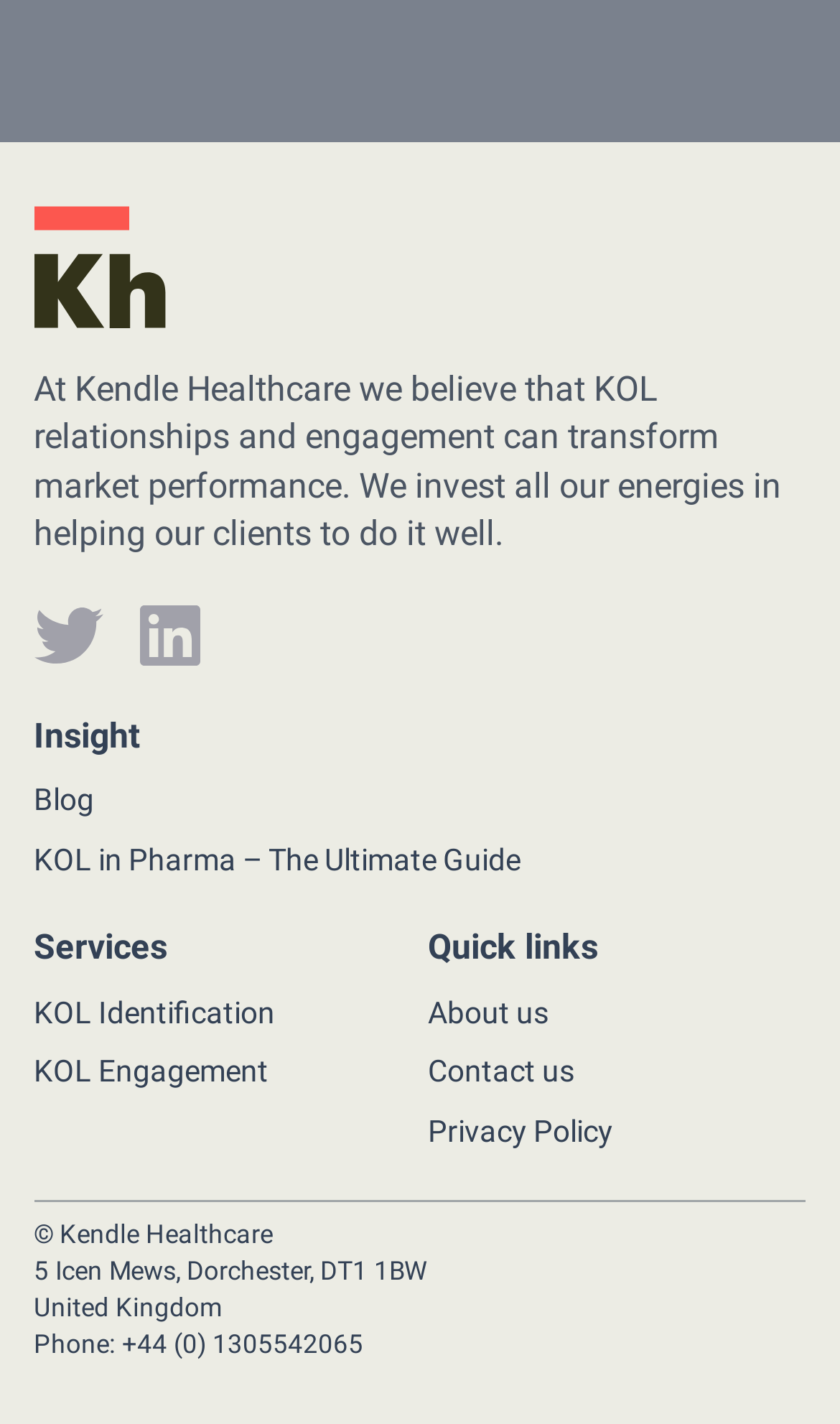Please identify the bounding box coordinates of the clickable element to fulfill the following instruction: "Read the blog". The coordinates should be four float numbers between 0 and 1, i.e., [left, top, right, bottom].

[0.04, 0.548, 0.96, 0.578]